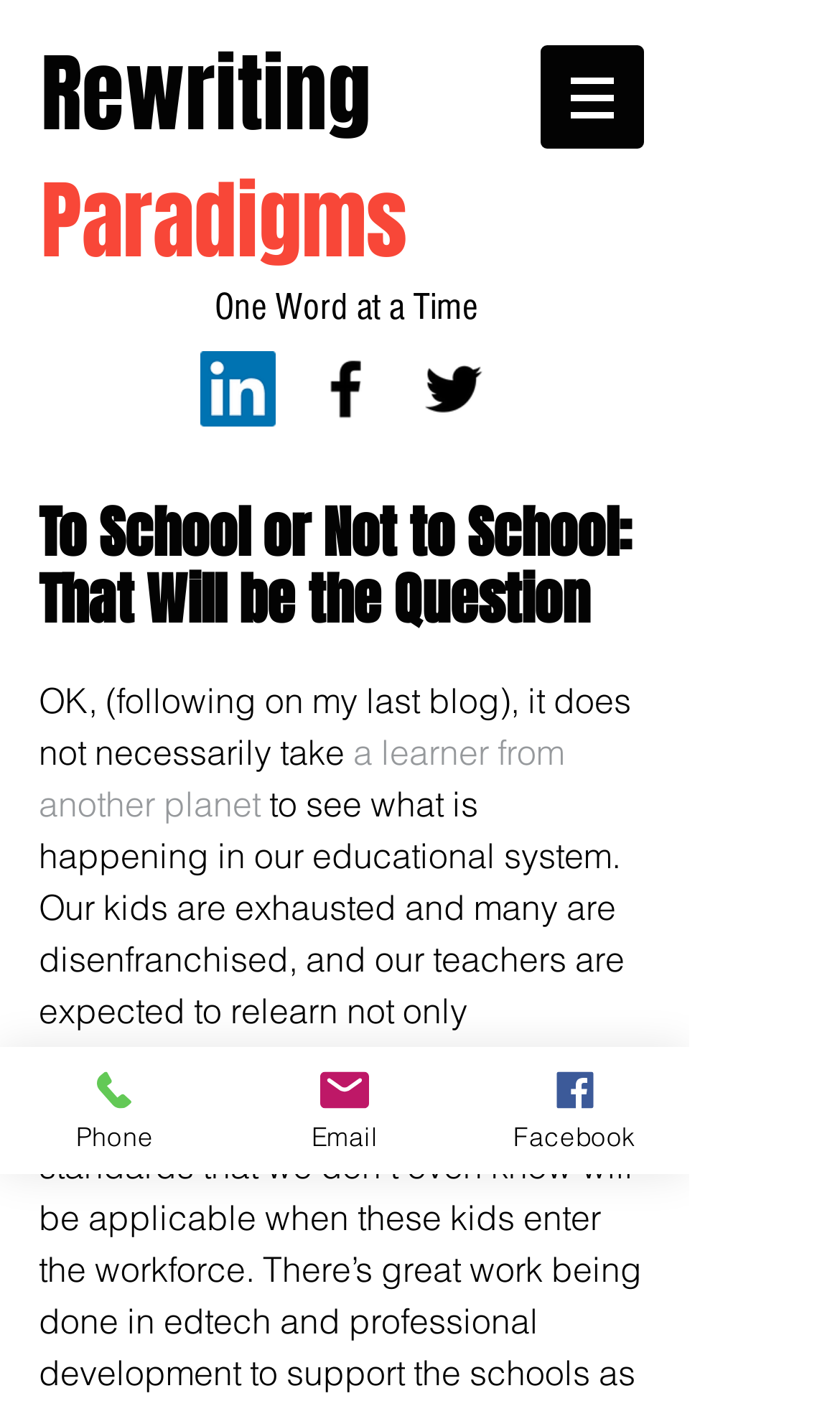How many social media icons are there?
Please provide a single word or phrase in response based on the screenshot.

3